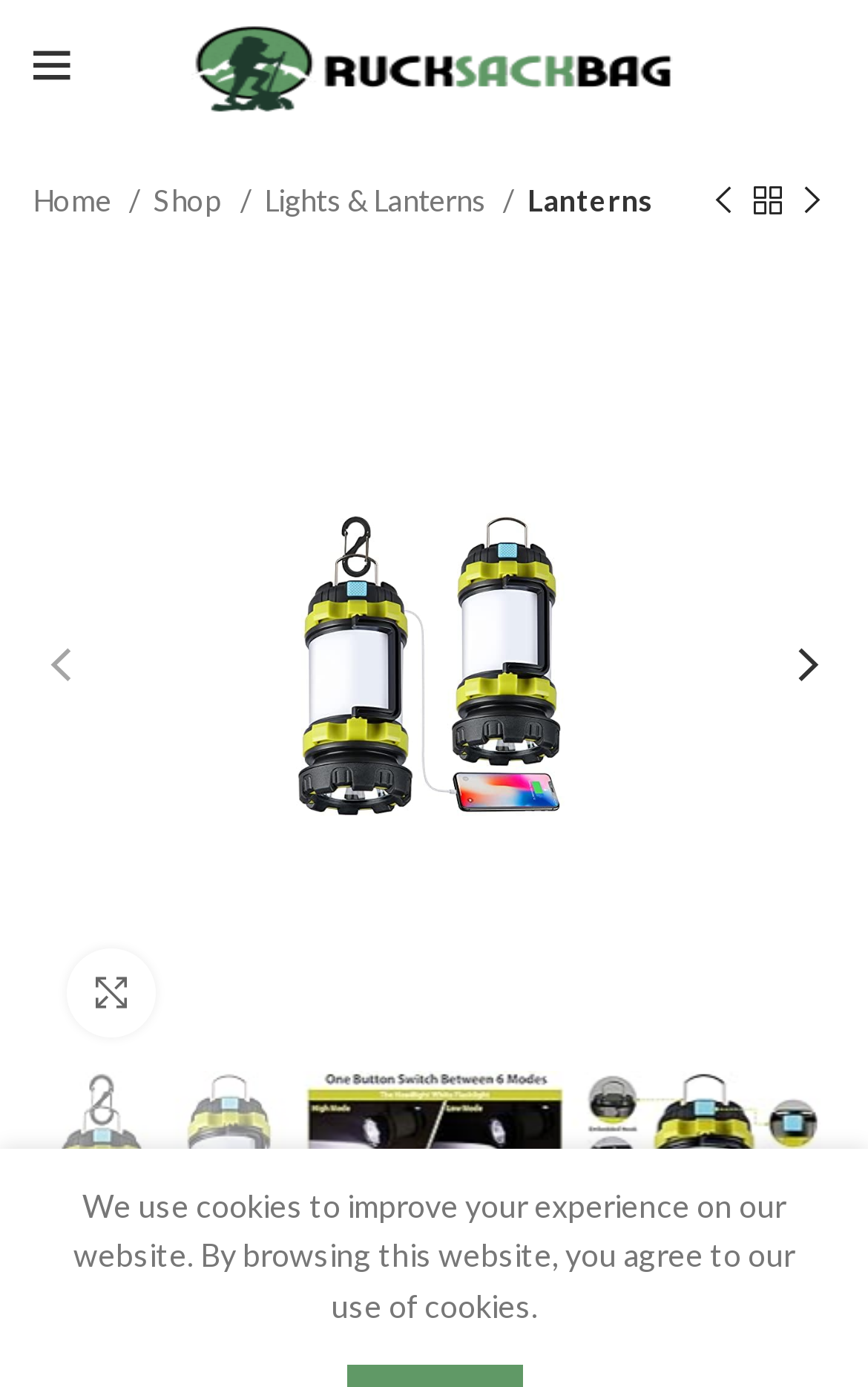Show the bounding box coordinates of the region that should be clicked to follow the instruction: "Visit our Facebook page."

None